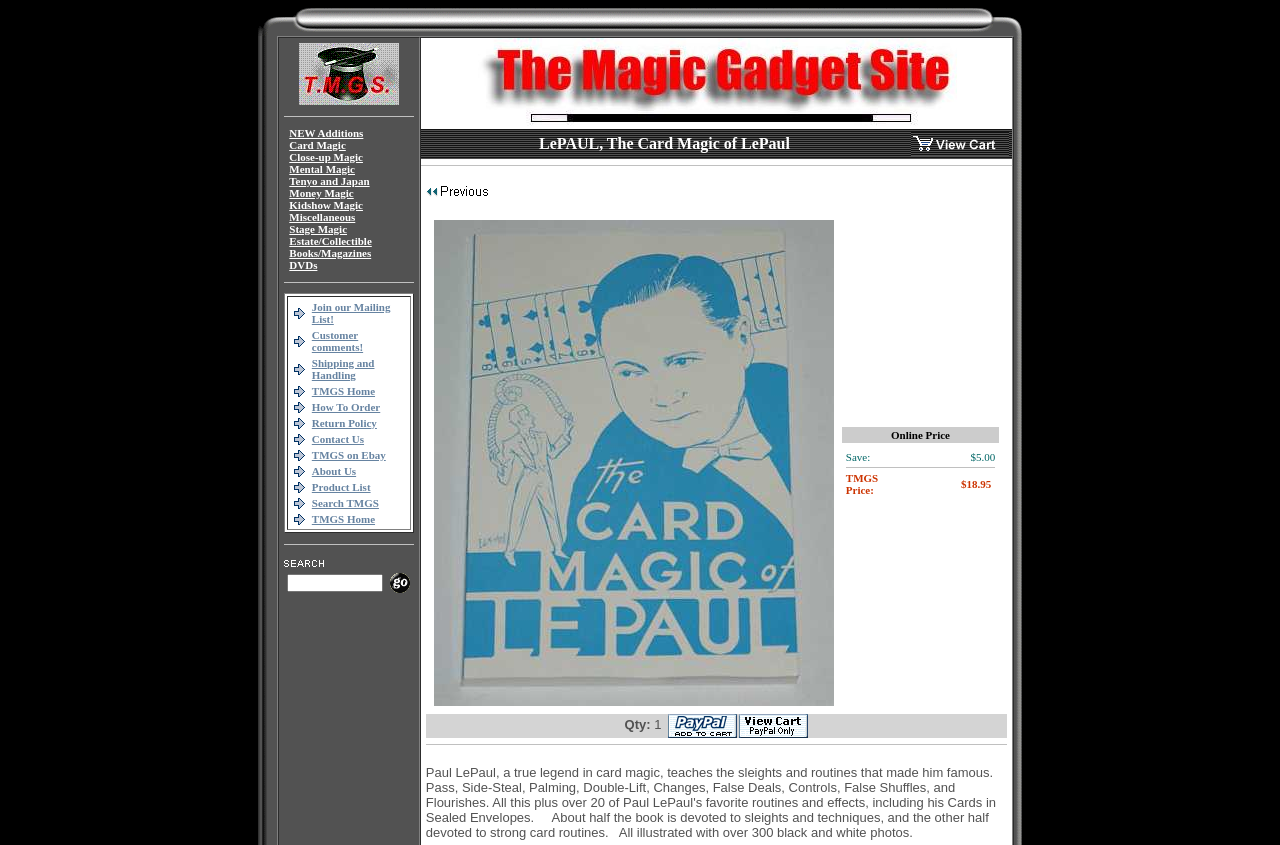Please locate the clickable area by providing the bounding box coordinates to follow this instruction: "Click the 'Join our Mailing List!' link".

[0.244, 0.356, 0.305, 0.385]